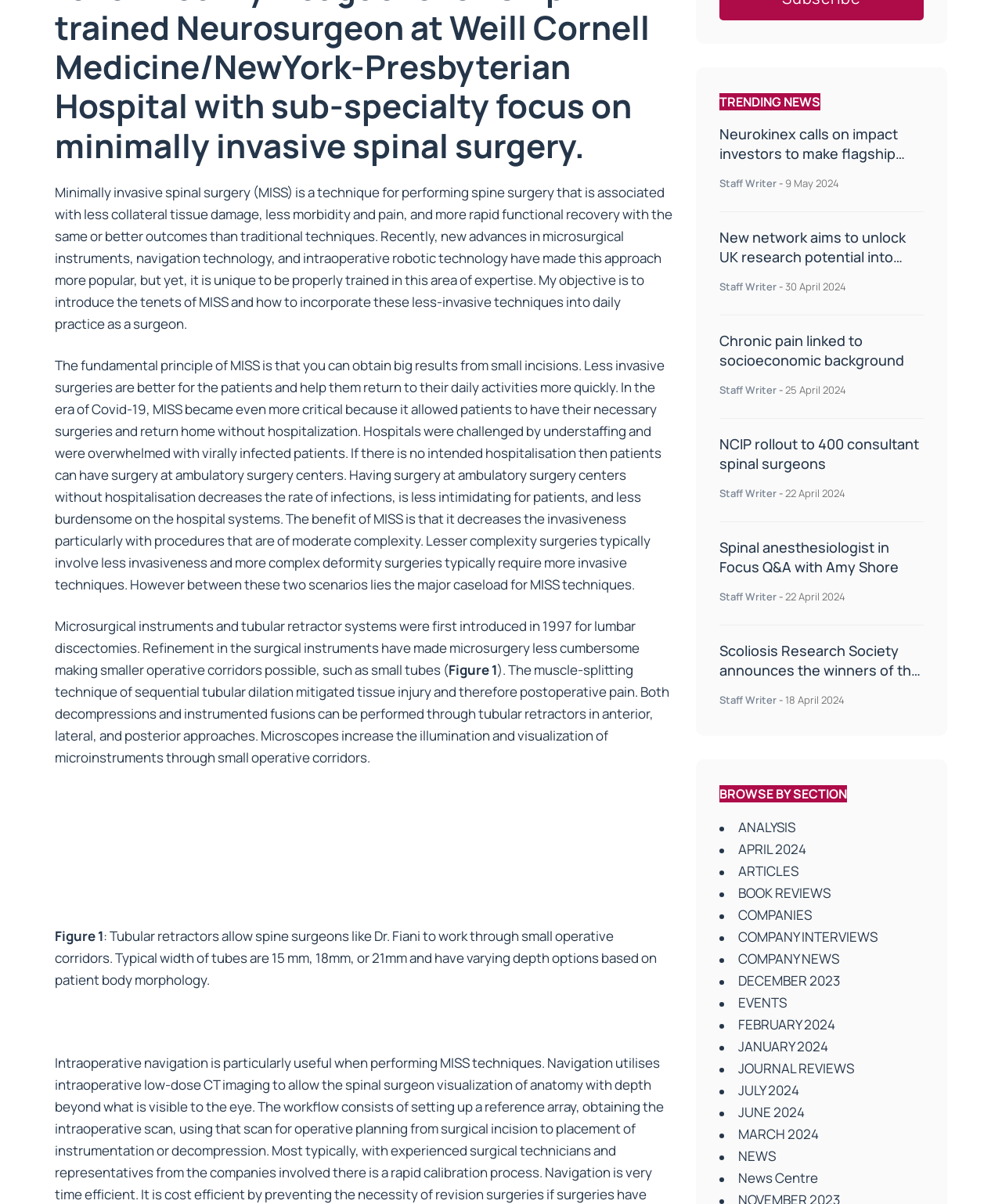What is the width of the tubular retractors?
Provide a comprehensive and detailed answer to the question.

According to the text, the typical width of tubes used in tubular retractors is 15 mm, 18mm, or 21mm, and they have varying depth options based on patient body morphology.